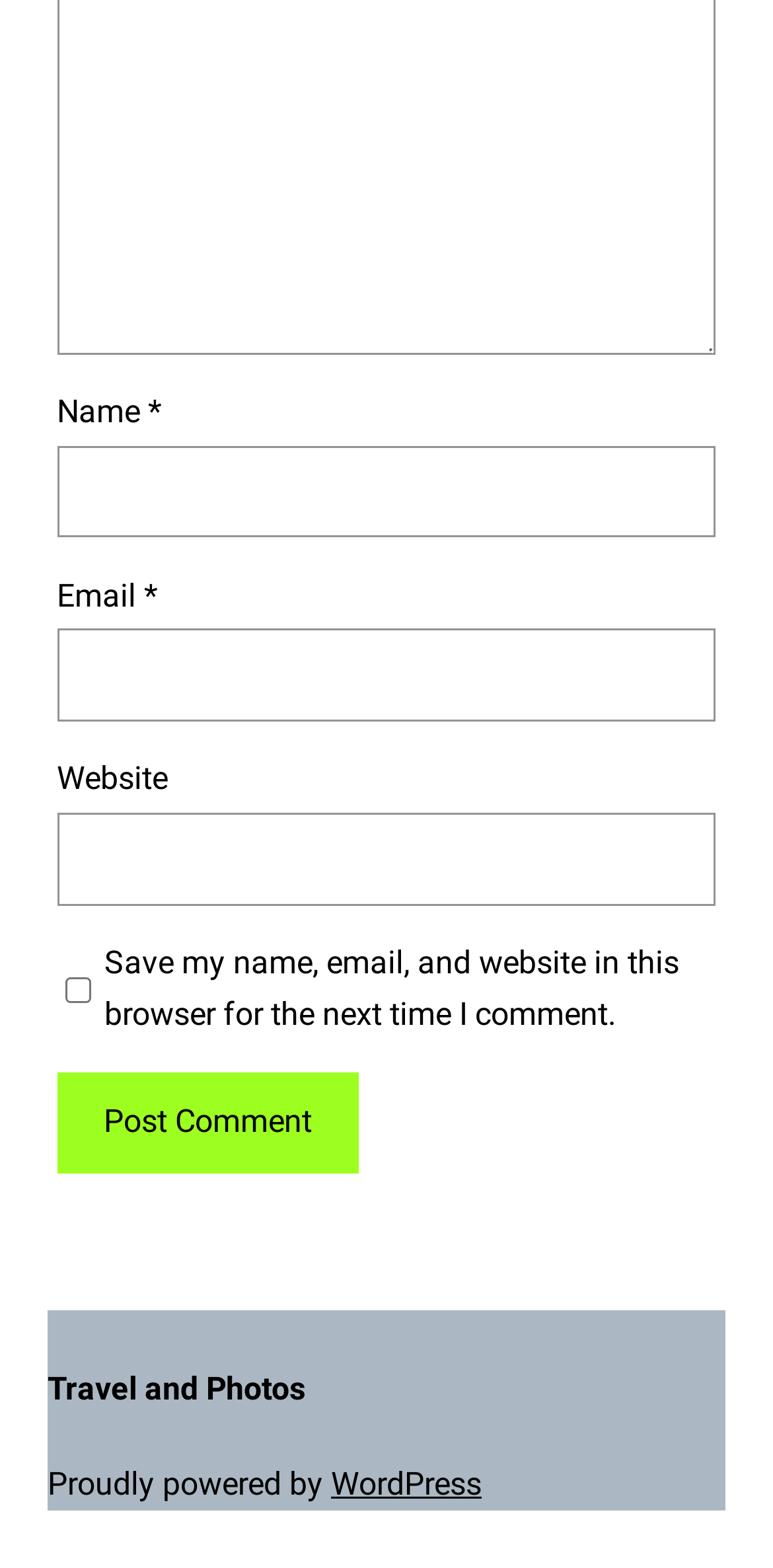Provide the bounding box coordinates of the HTML element described as: "parent_node: Name * name="author"". The bounding box coordinates should be four float numbers between 0 and 1, i.e., [left, top, right, bottom].

[0.074, 0.284, 0.926, 0.343]